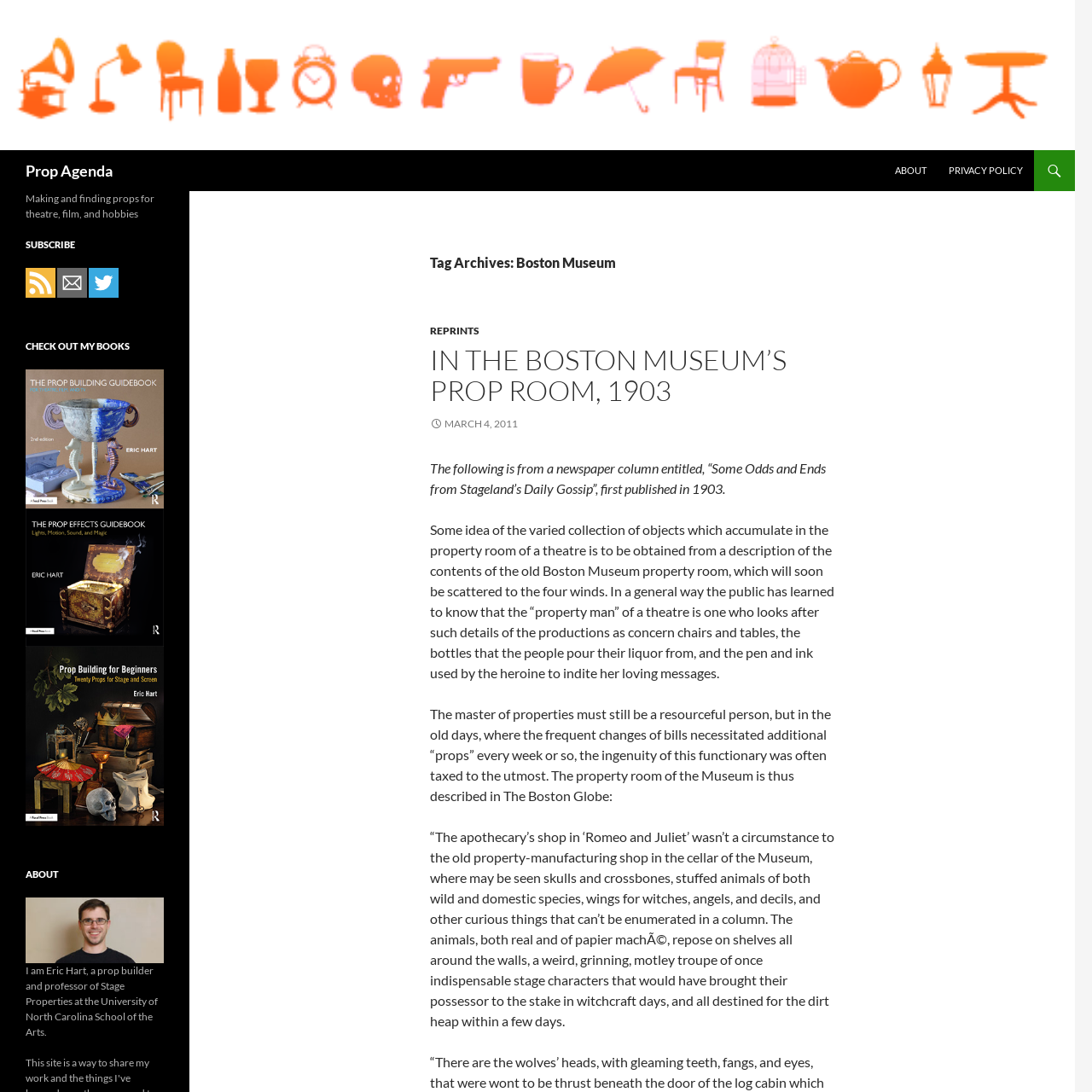Refer to the image and offer a detailed explanation in response to the question: What is the name of the author of the books mentioned on this webpage?

The webpage mentions several books, including 'The Prop Building Guidebook', 'The Prop Effects Guidebook', and 'Prop Building for Beginners', and the author's name is mentioned as Eric Hart in the 'ABOUT' section.